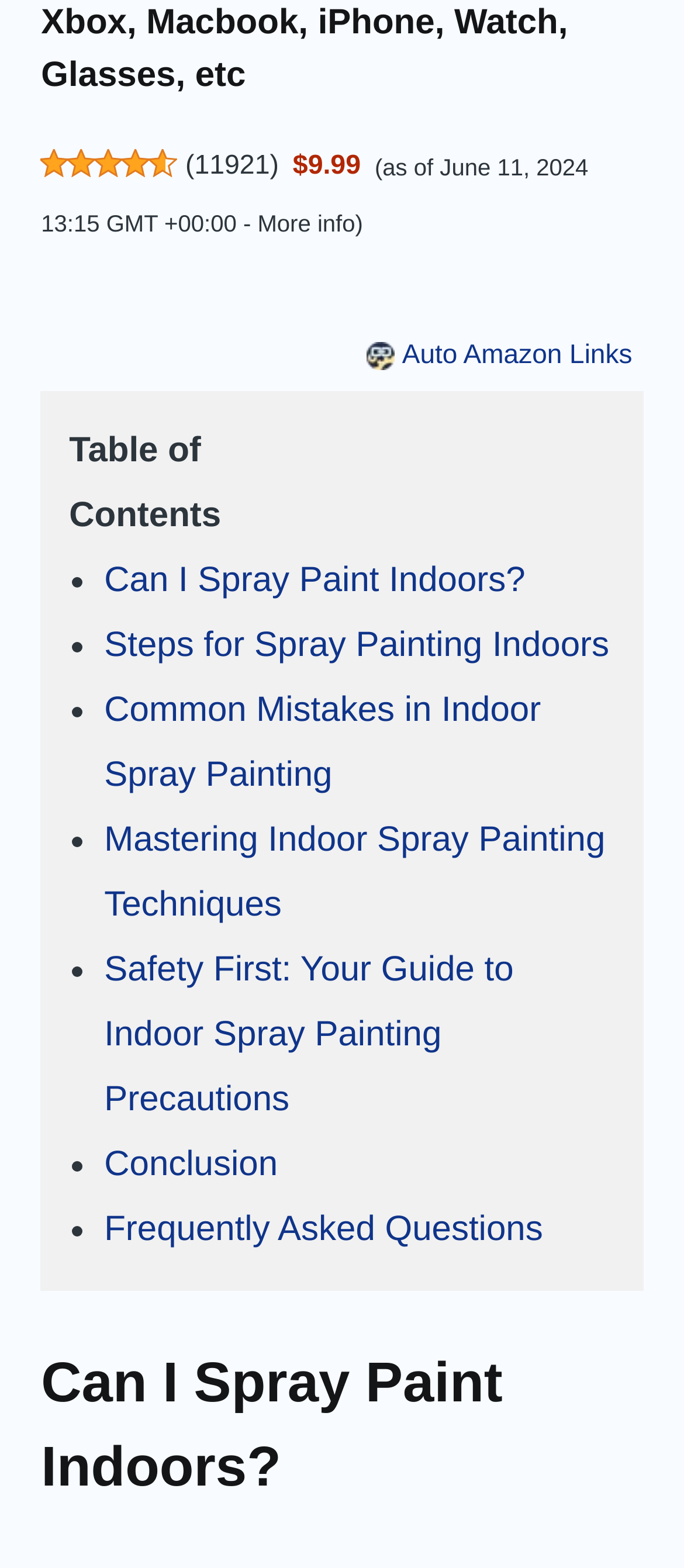Pinpoint the bounding box coordinates of the clickable area needed to execute the instruction: "Navigate to the previous post". The coordinates should be specified as four float numbers between 0 and 1, i.e., [left, top, right, bottom].

None